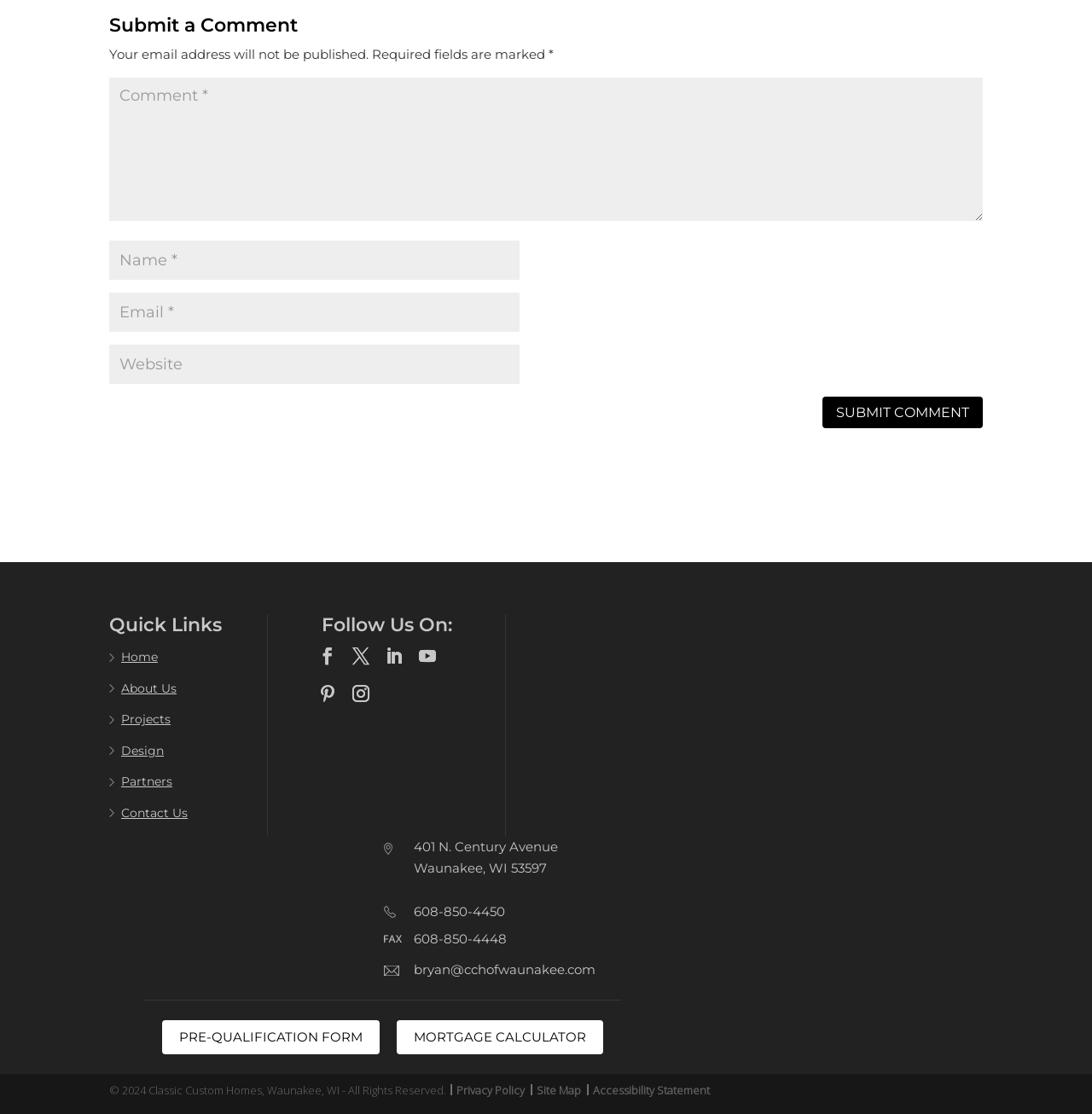Find the bounding box coordinates of the element's region that should be clicked in order to follow the given instruction: "Read more about the game 'Coloring Game: Little City'". The coordinates should consist of four float numbers between 0 and 1, i.e., [left, top, right, bottom].

None